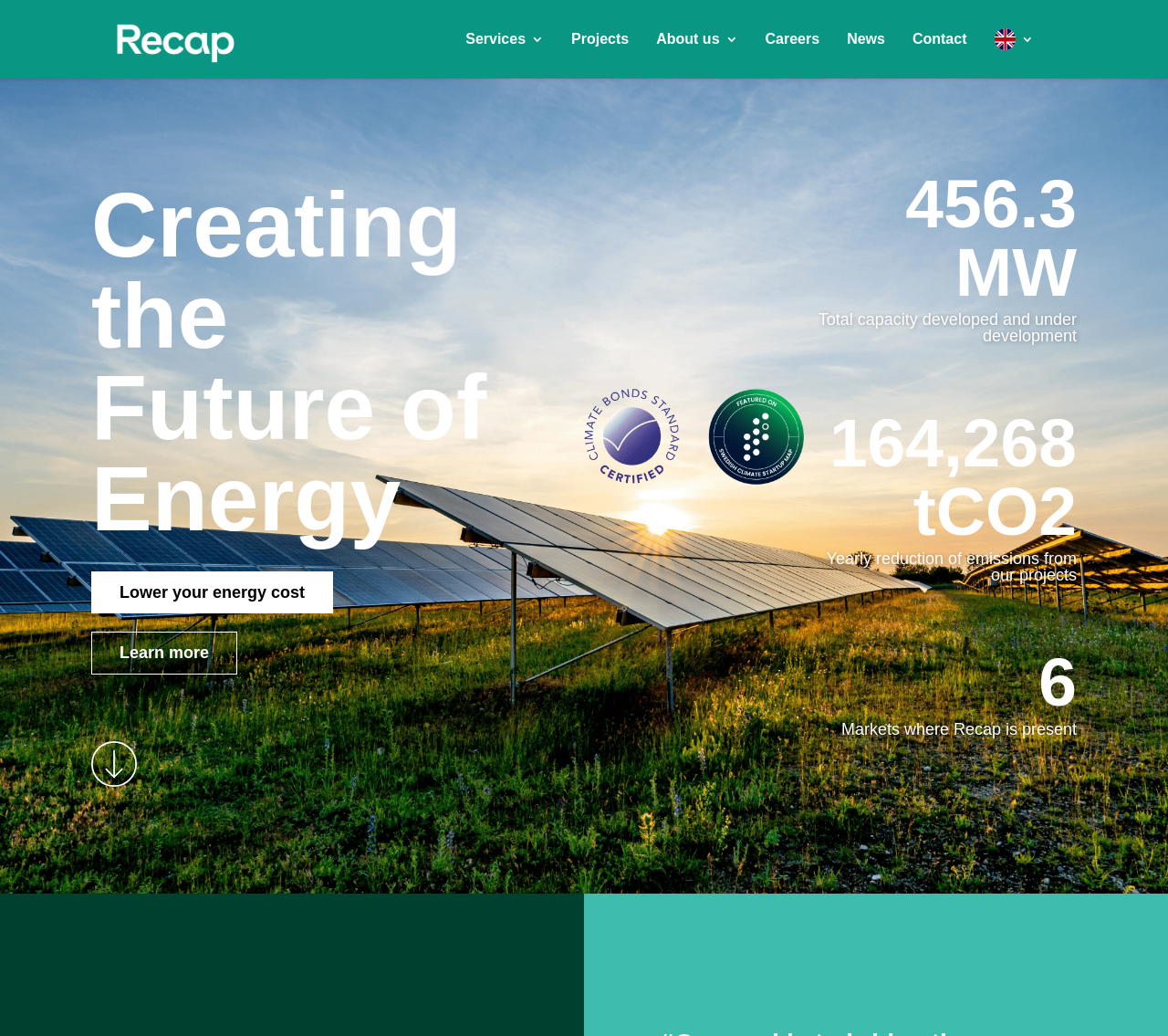Using the webpage screenshot, locate the HTML element that fits the following description and provide its bounding box: "Learn more".

[0.078, 0.61, 0.203, 0.651]